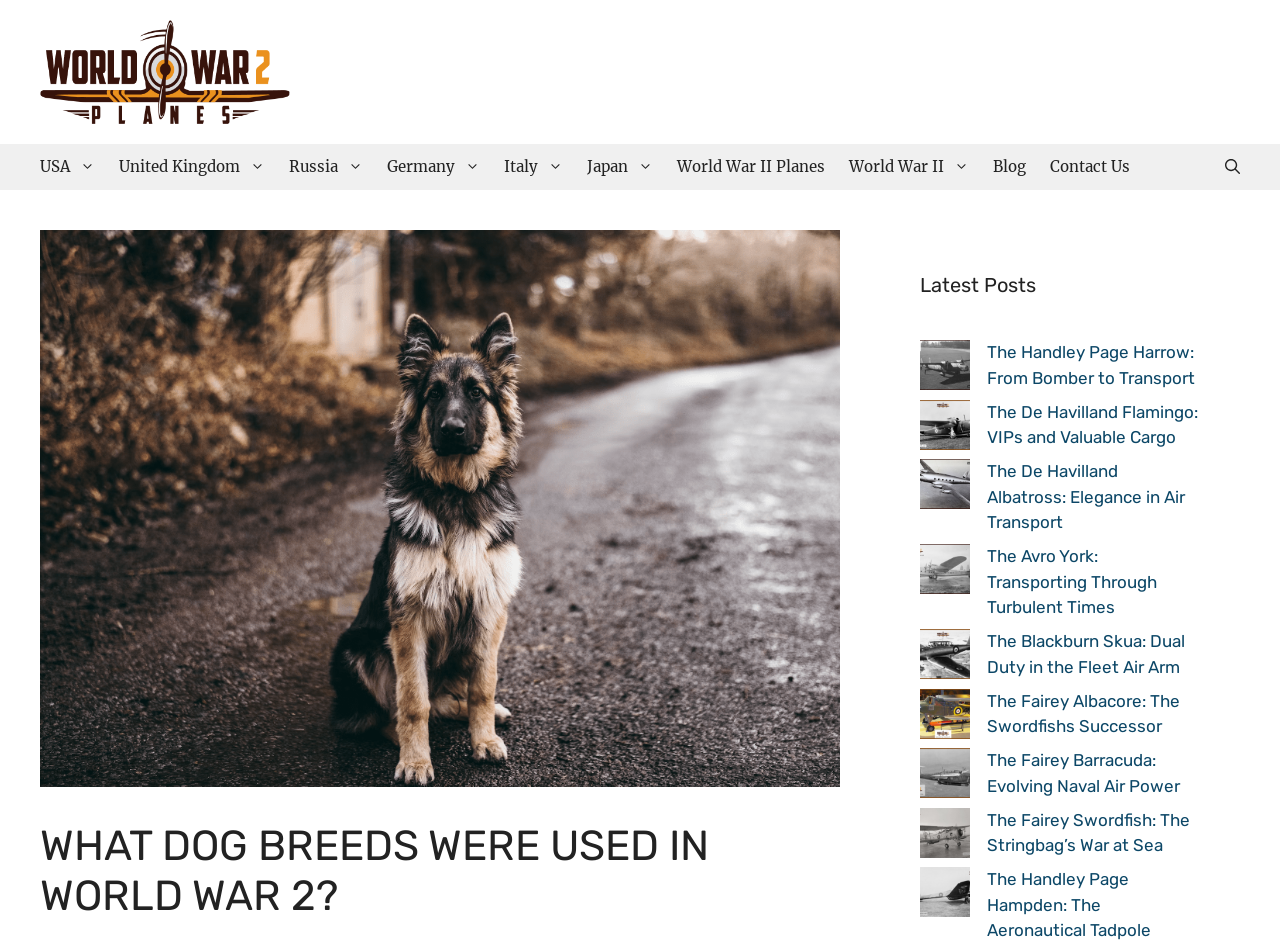What is the main topic of the webpage?
Using the visual information from the image, give a one-word or short-phrase answer.

World War 2